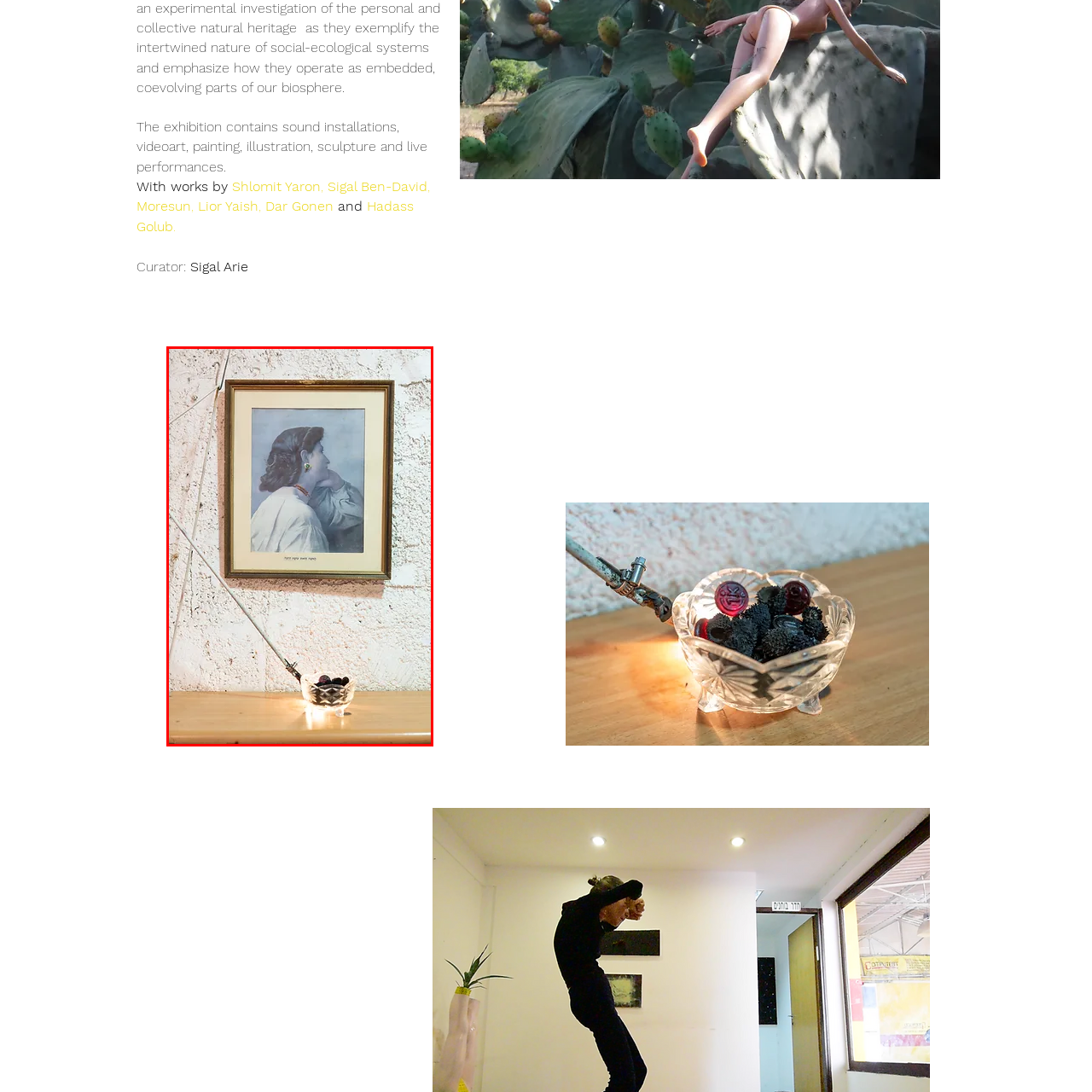What is the material of the table?
Inspect the image enclosed by the red bounding box and elaborate on your answer with as much detail as possible based on the visual cues.

The caption describes the table as a 'snug wooden table', which implies that the table is made of wood.